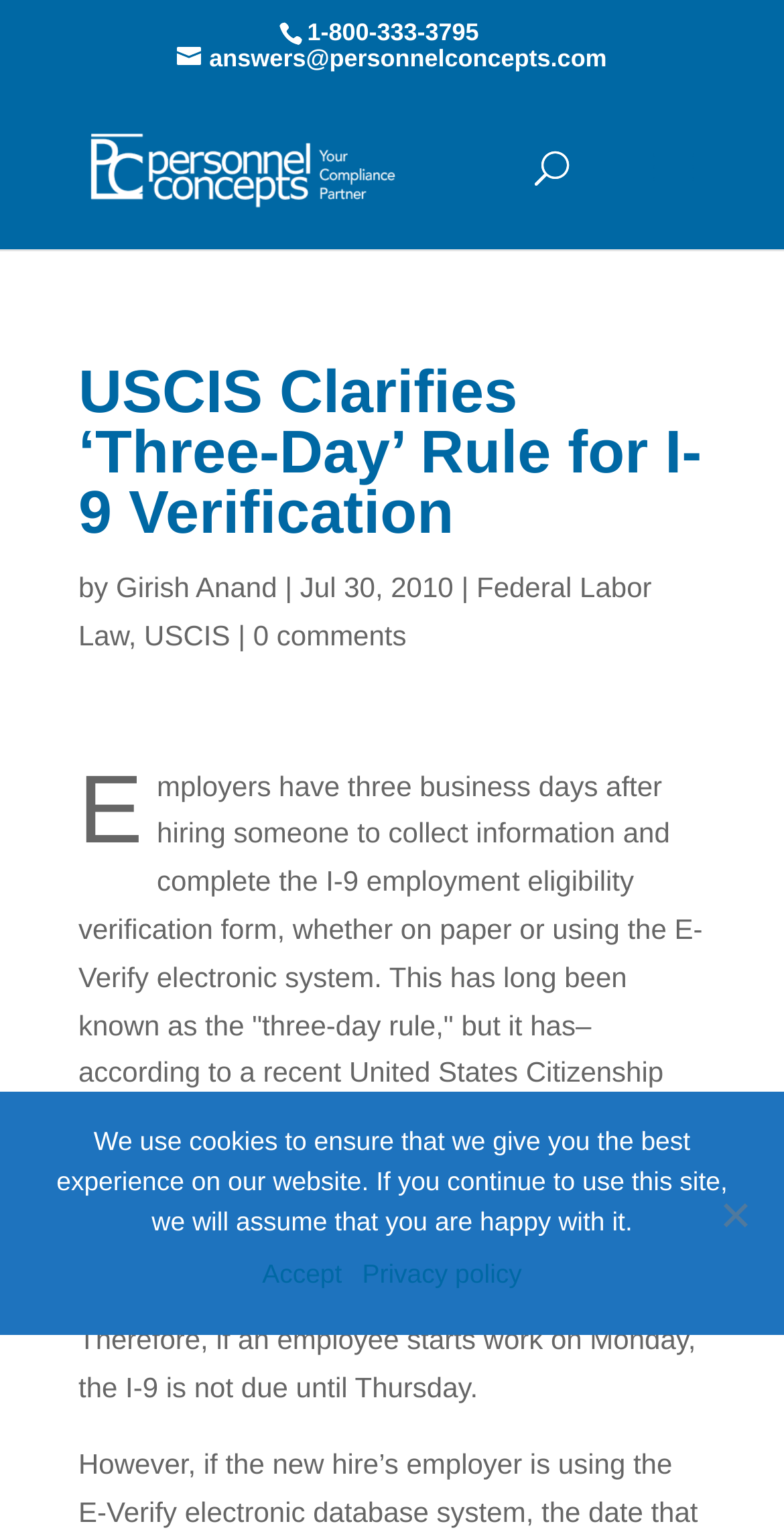Please find the bounding box coordinates of the element that needs to be clicked to perform the following instruction: "Share this via Email". The bounding box coordinates should be four float numbers between 0 and 1, represented as [left, top, right, bottom].

None